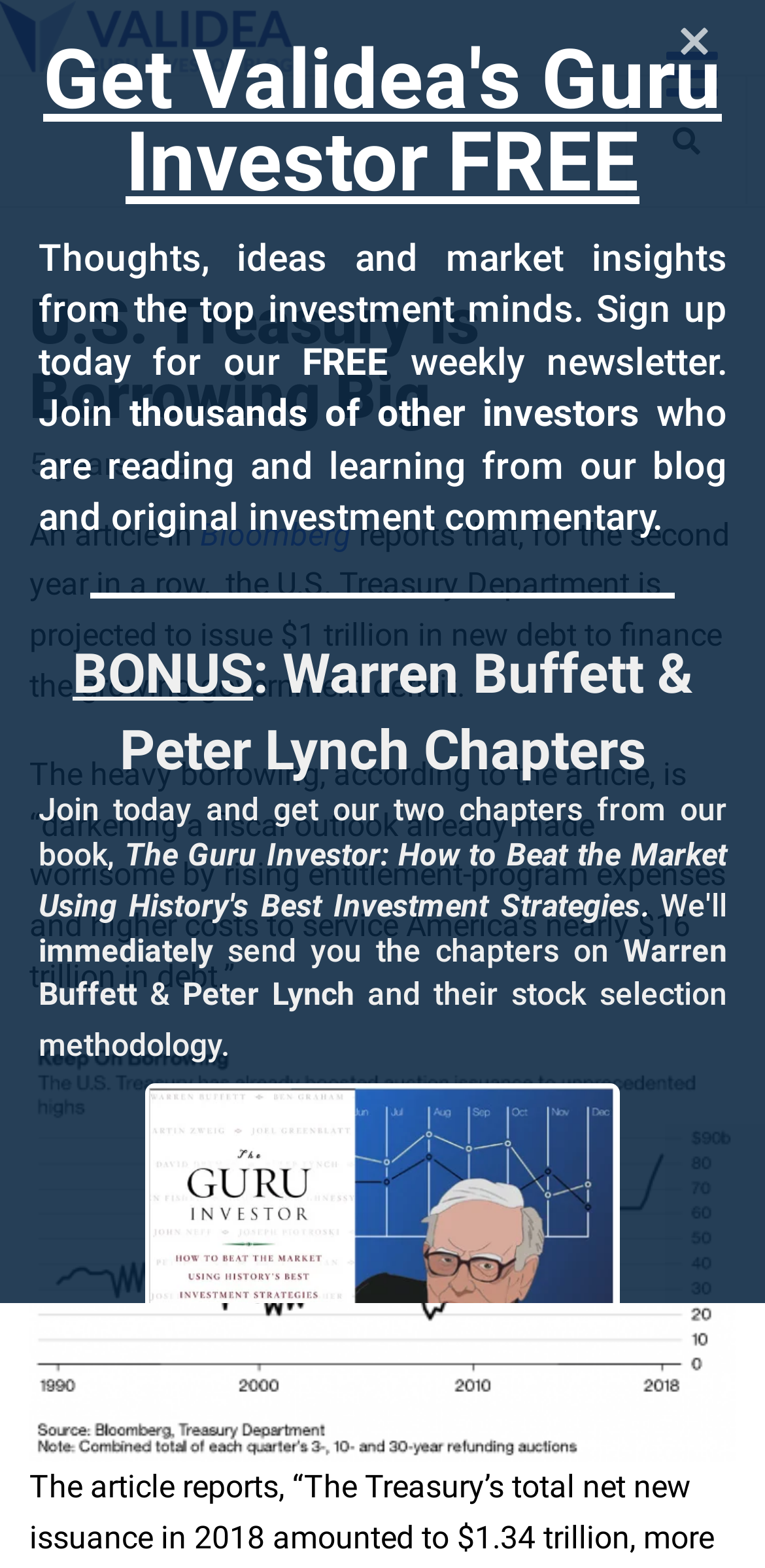What is the purpose of the newsletter?
Could you answer the question in a detailed manner, providing as much information as possible?

The text suggests that the newsletter provides thoughts, ideas, and market insights from top investment minds, indicating that its purpose is to provide valuable information to investors.